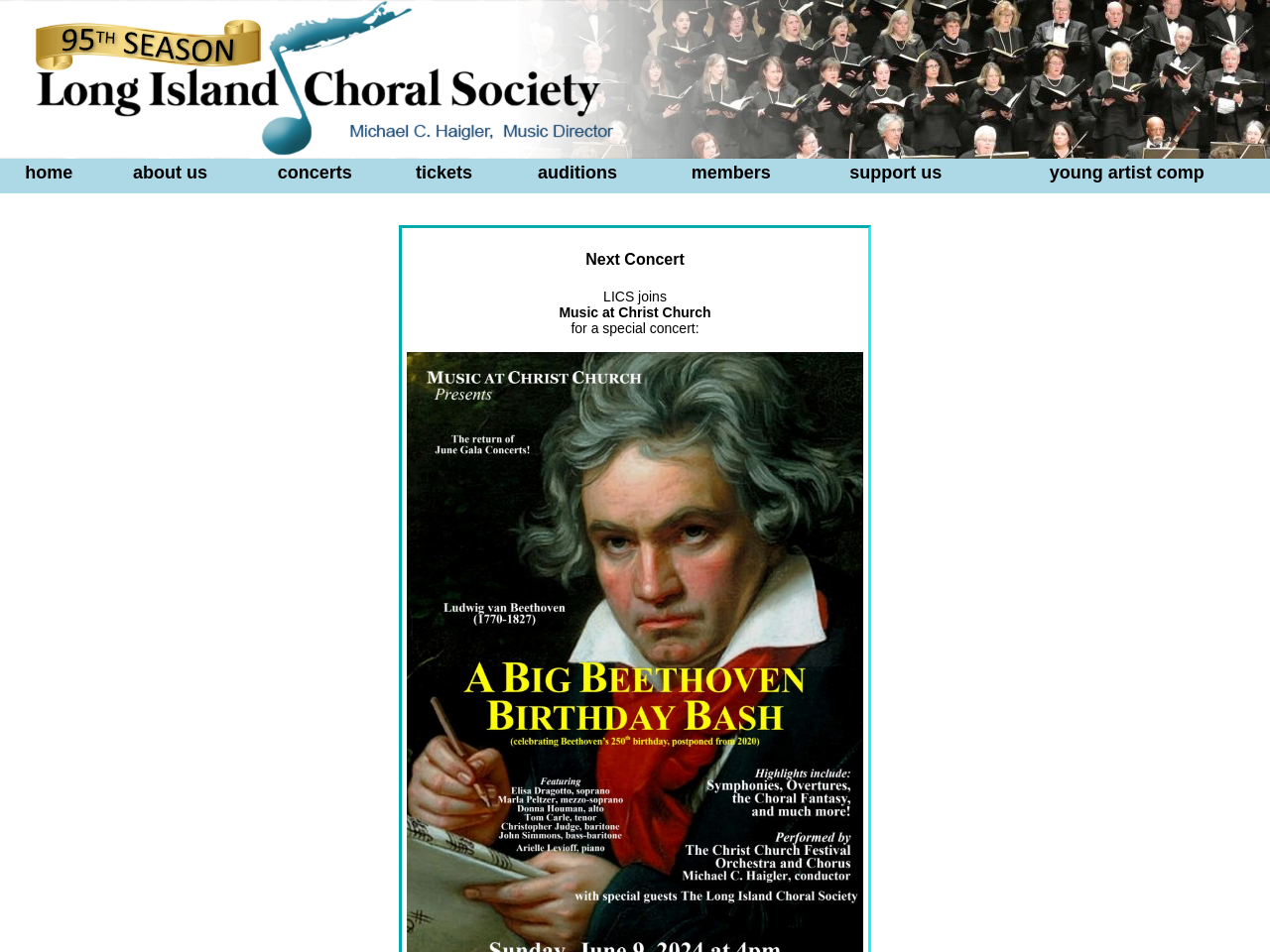Pinpoint the bounding box coordinates of the area that should be clicked to complete the following instruction: "Search for products". The coordinates must be given as four float numbers between 0 and 1, i.e., [left, top, right, bottom].

None